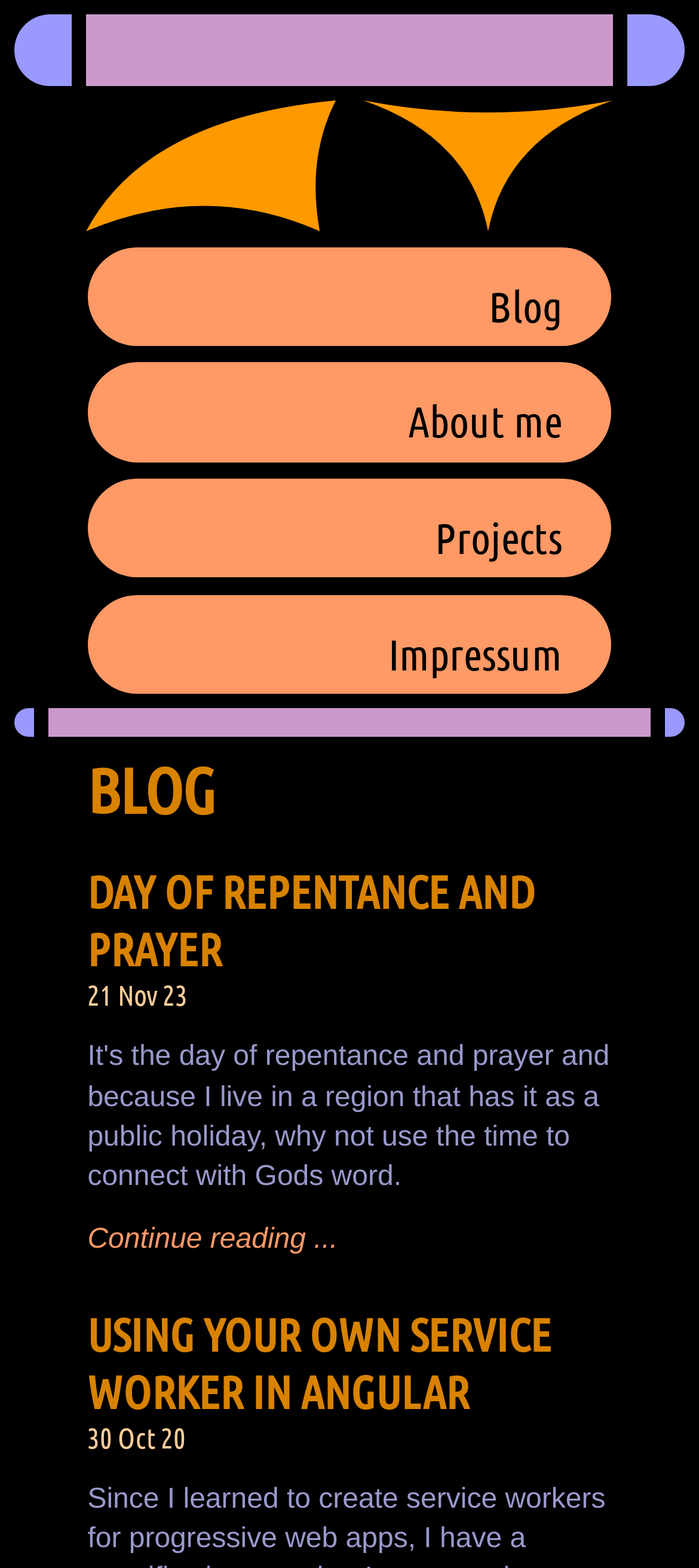How many links are in the navigation menu? Analyze the screenshot and reply with just one word or a short phrase.

4